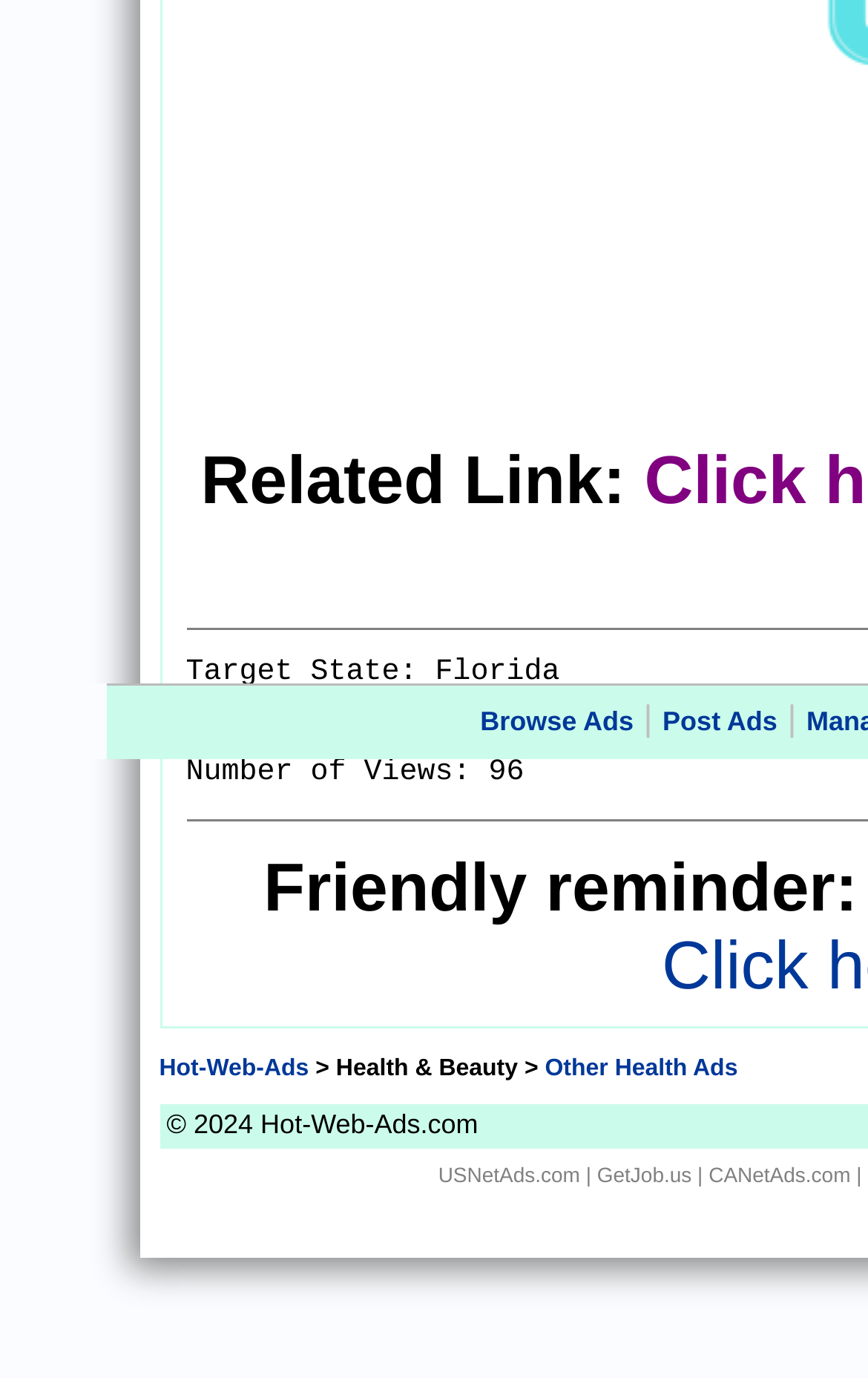What action can be performed using the 'Post Ads' link?
Based on the screenshot, give a detailed explanation to answer the question.

The 'Post Ads' link is likely used to post or create new ads on the webpage, as it is a common functionality on websites that allow users to create and manage advertisements.